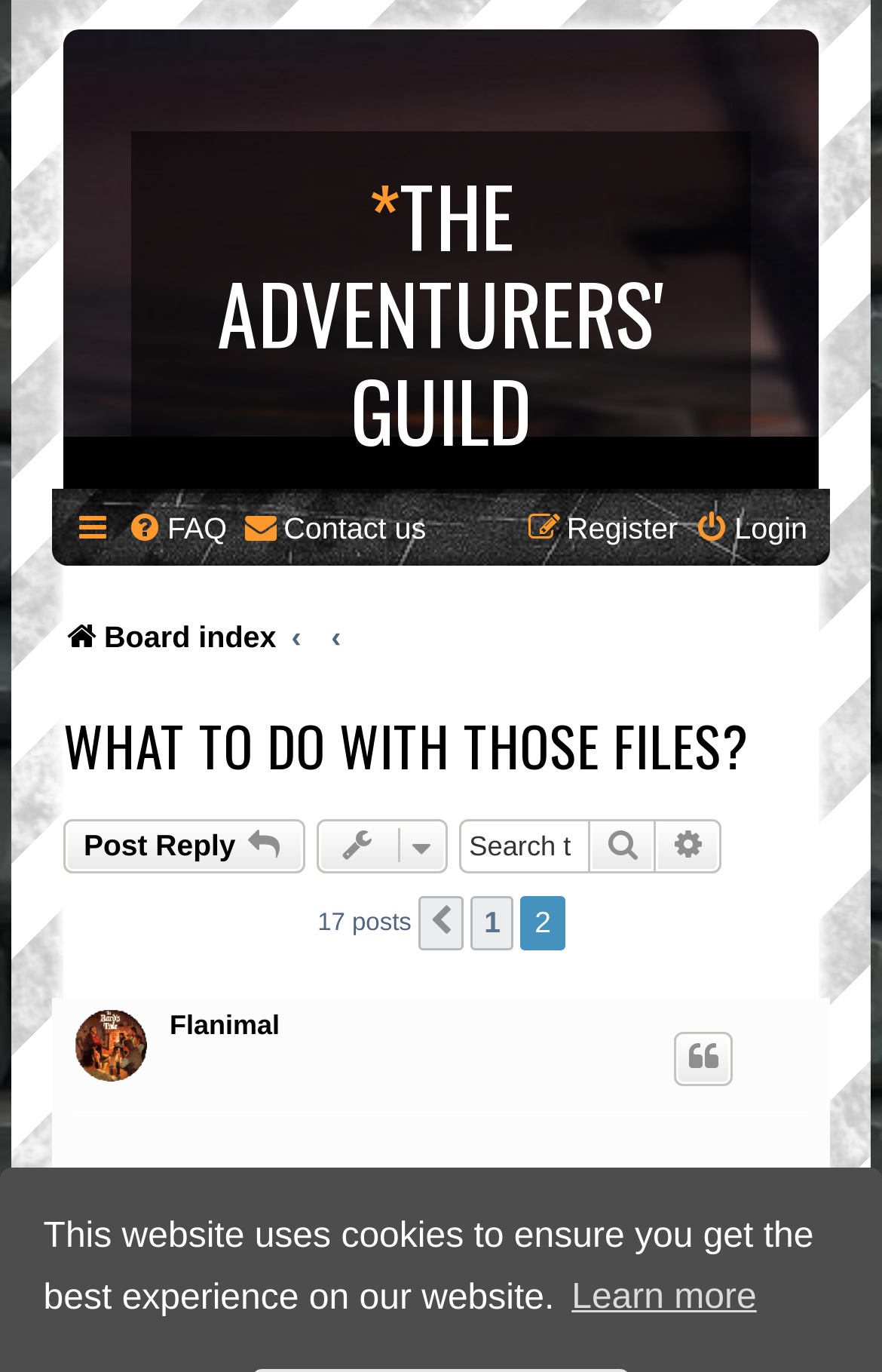Extract the primary heading text from the webpage.

*THE ADVENTURERS' GUILD